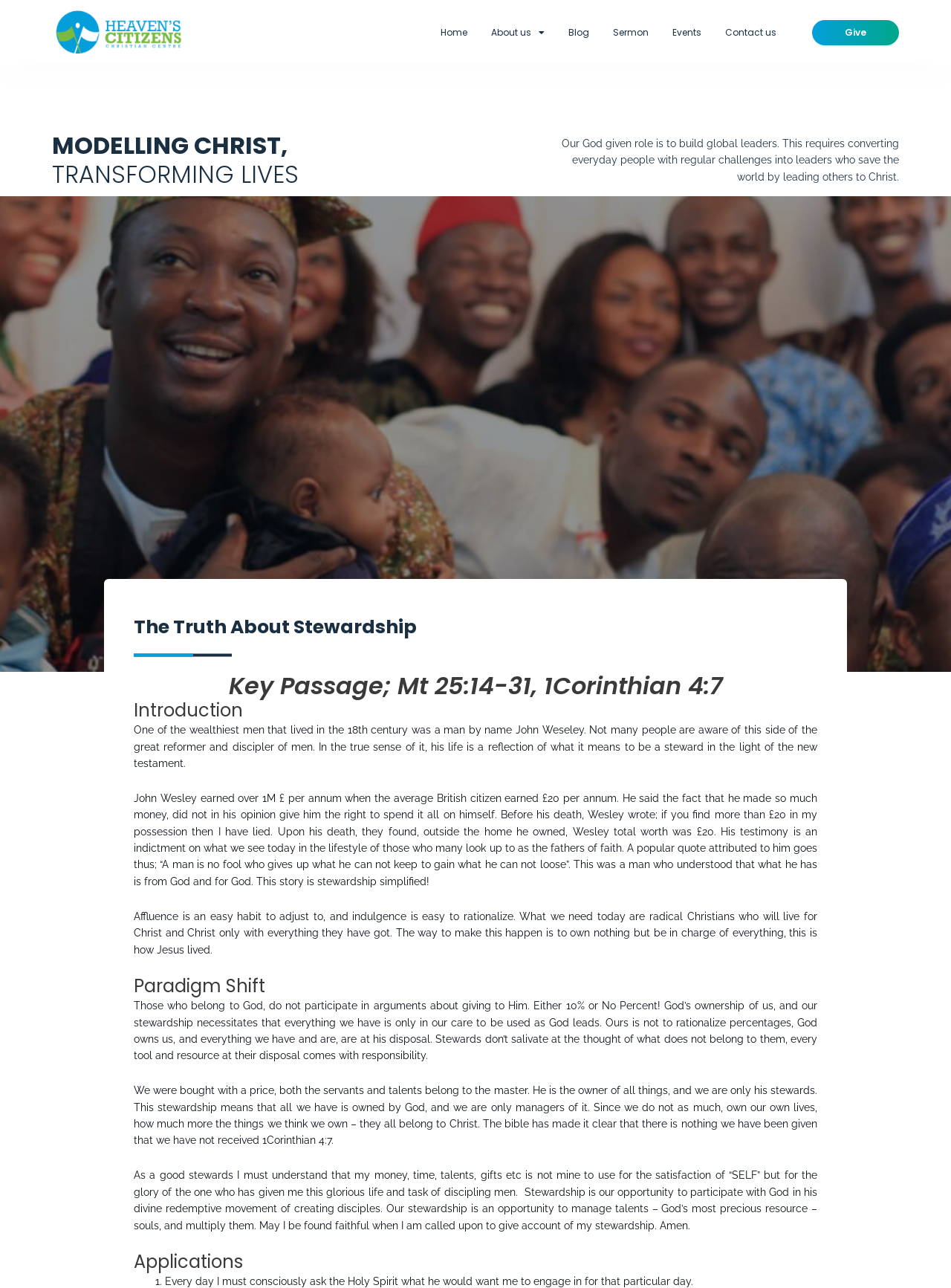Please answer the following question using a single word or phrase: What is the name of the website?

HCCC